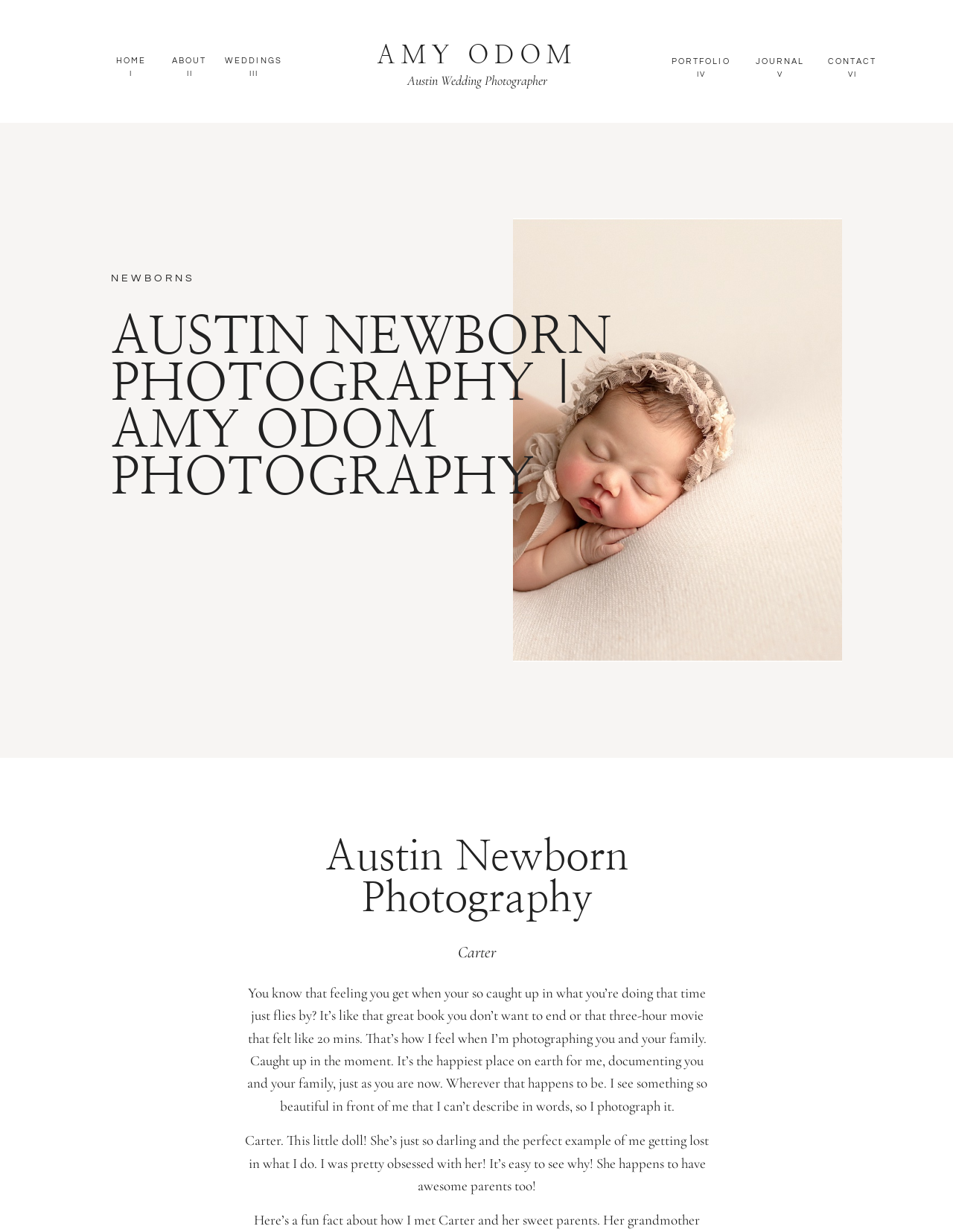What type of photography does Amy Odom specialize in?
Answer the question with just one word or phrase using the image.

Austin newborn photography